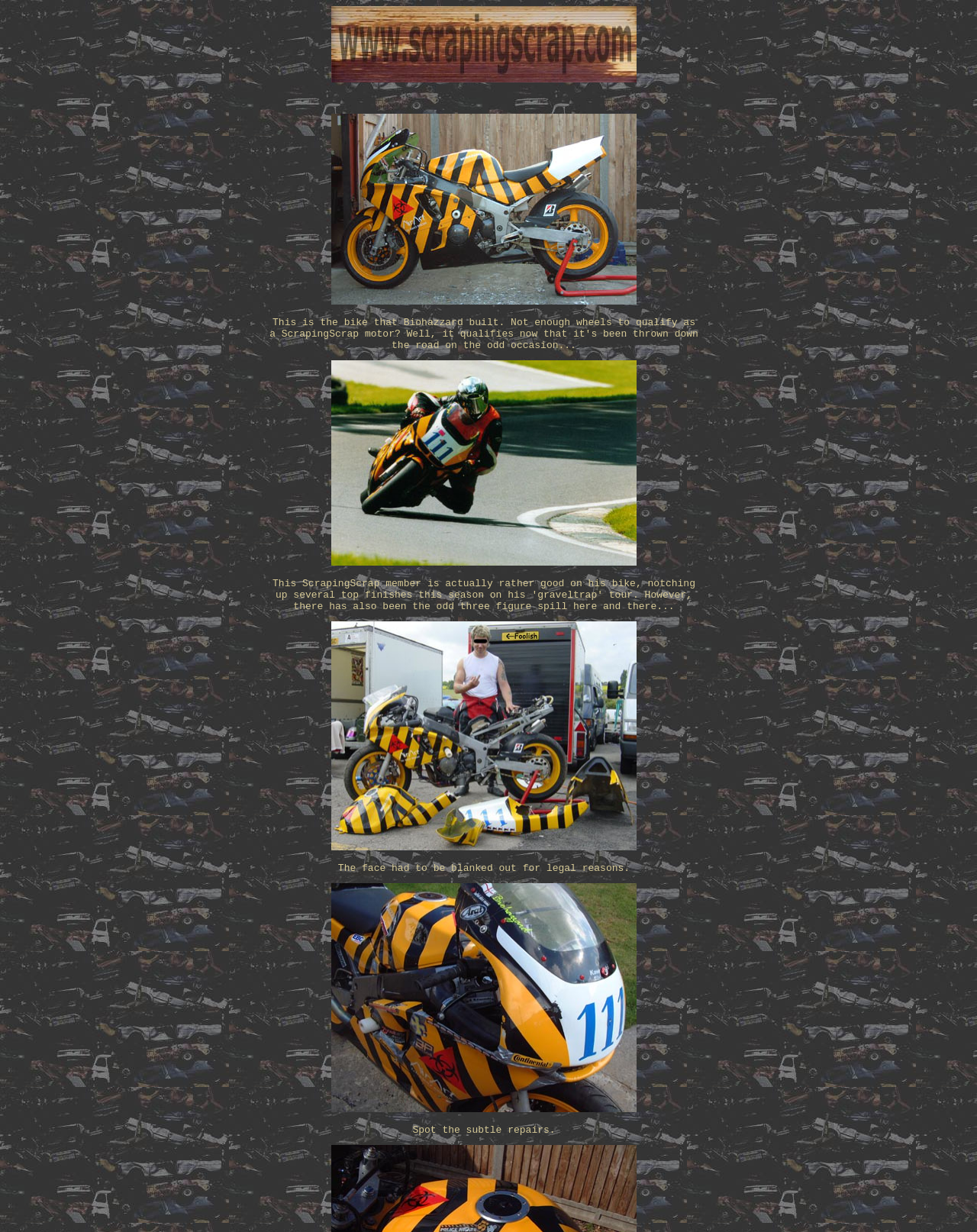Why is the face blanked out in one image?
Please elaborate on the answer to the question with detailed information.

The text content of the third LayoutTableCell element explains that 'the face had to be blanked out for legal reasons'.